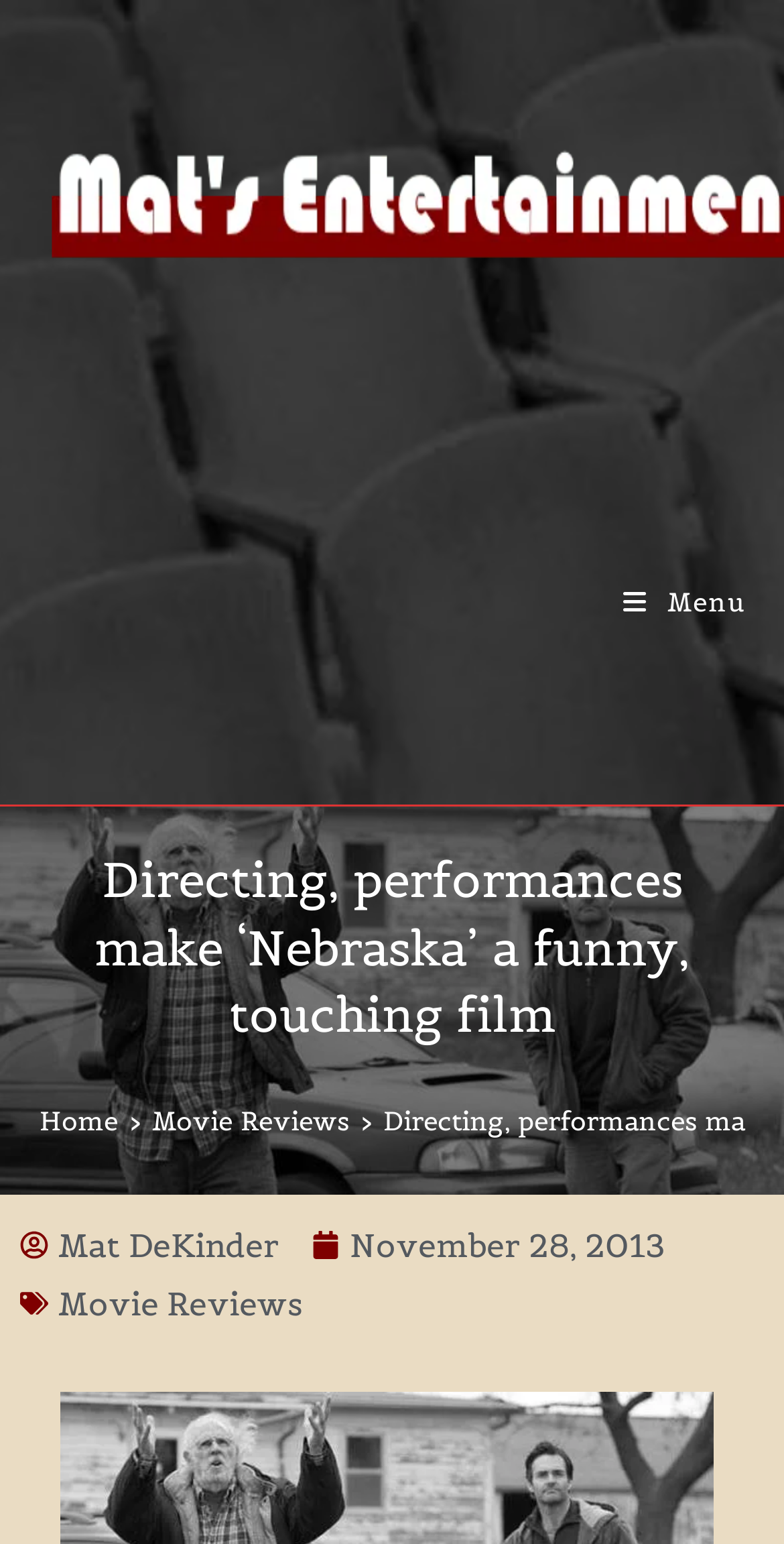Provide a comprehensive description of the webpage.

The webpage is about a movie review, specifically for the film "Nebraska". At the top, there is a header section that spans the entire width of the page, containing the title "Directing, performances make ‘Nebraska’ a funny, touching film" in a large font. Below the title, there is a navigation section with breadcrumbs, which includes links to "Home" and "Movie Reviews", separated by a ">" symbol.

On the top right corner, there is a link to "Mobile Menu". On the left side, near the top, there is a link to the author's name, "Mat DeKinder", and next to it, the publication date "November 28, 2013" is displayed. The publication date is also marked with a time element.

Further down, there is another link to "Movie Reviews" on the left side. The overall layout is organized, with clear headings and concise text.